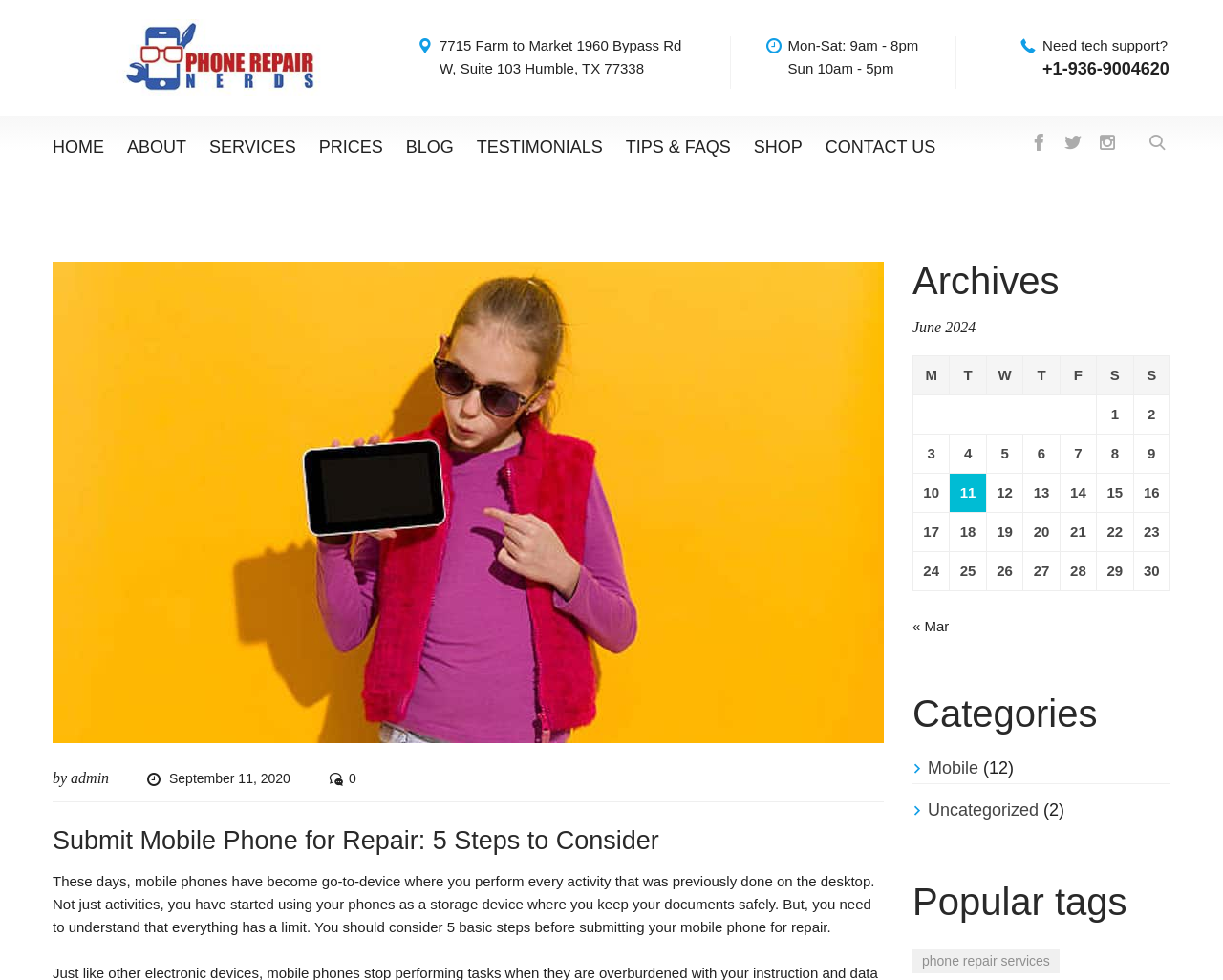Create a detailed narrative of the webpage’s visual and textual elements.

This webpage is about submitting a mobile phone for repair and provides guidance on 5 basic steps to consider before doing so. At the top left corner, there is a logo and a navigation menu with links to different sections of the website, including "HOME", "ABOUT", "SERVICES", and more. Below the navigation menu, there is a search bar with a search button and a textbox to input search queries.

On the top right corner, there is a section displaying the address and business hours of a physical store. Below this section, there are social media links and a button to contact the store.

The main content of the webpage is divided into two columns. The left column contains a heading "Submit Mobile Phone for Repair: 5 Steps to Consider" and a paragraph of text explaining the importance of maintaining mobile phones and the need to consider 5 basic steps before submitting them for repair.

The right column contains an archive section with a table displaying dates from June 2024. The table has columns for each day of the week, from Monday to Sunday, and rows for each date in June. Each cell in the table contains a number representing the day of the month.

At the bottom of the webpage, there is a section with links to previous and next months, allowing users to navigate through the archive.